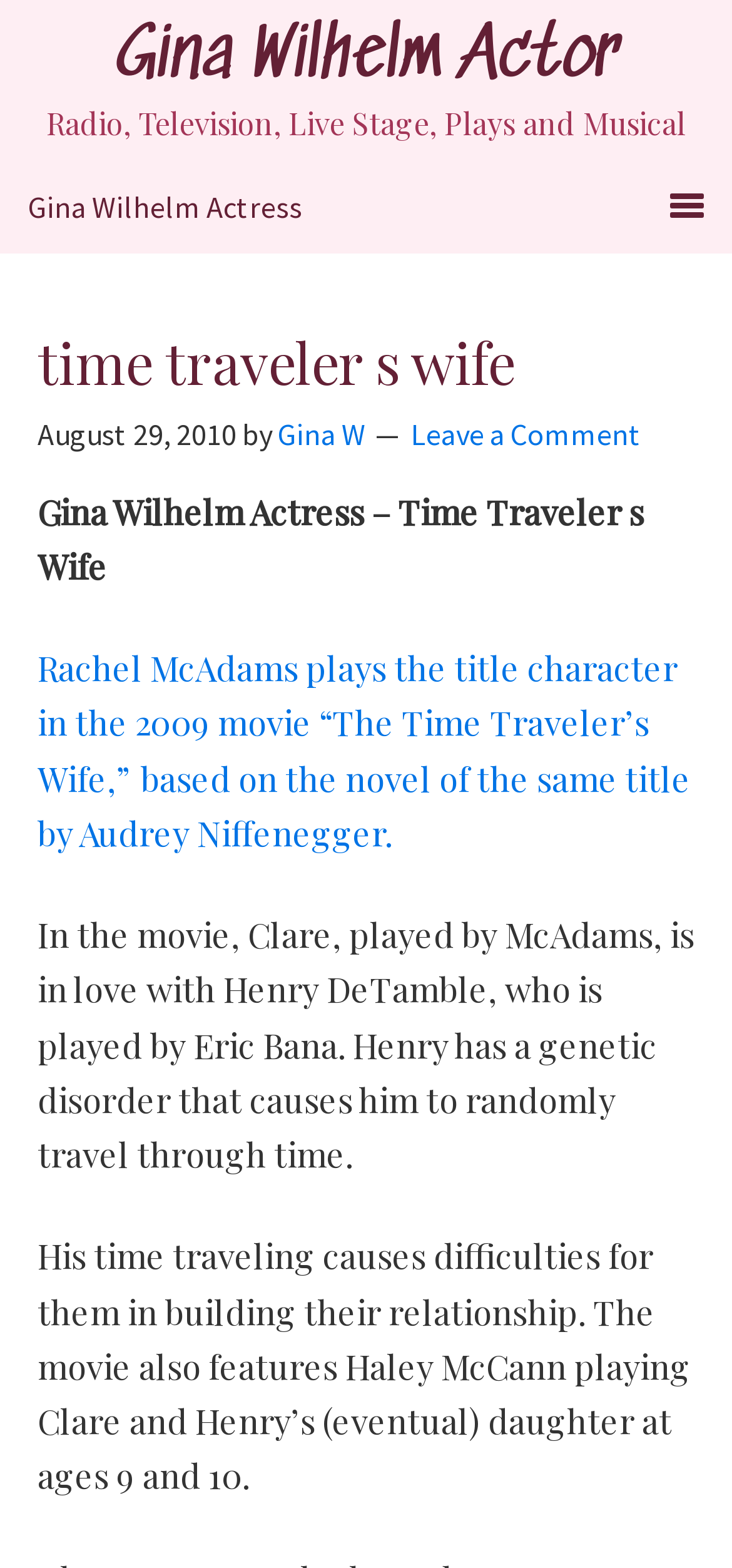Who plays Clare and Henry's daughter?
Provide an in-depth and detailed explanation in response to the question.

I found the answer by reading the text in the webpage, specifically the sentence 'The movie also features Haley McCann playing Clare and Henry’s (eventual) daughter at ages 9 and 10.'